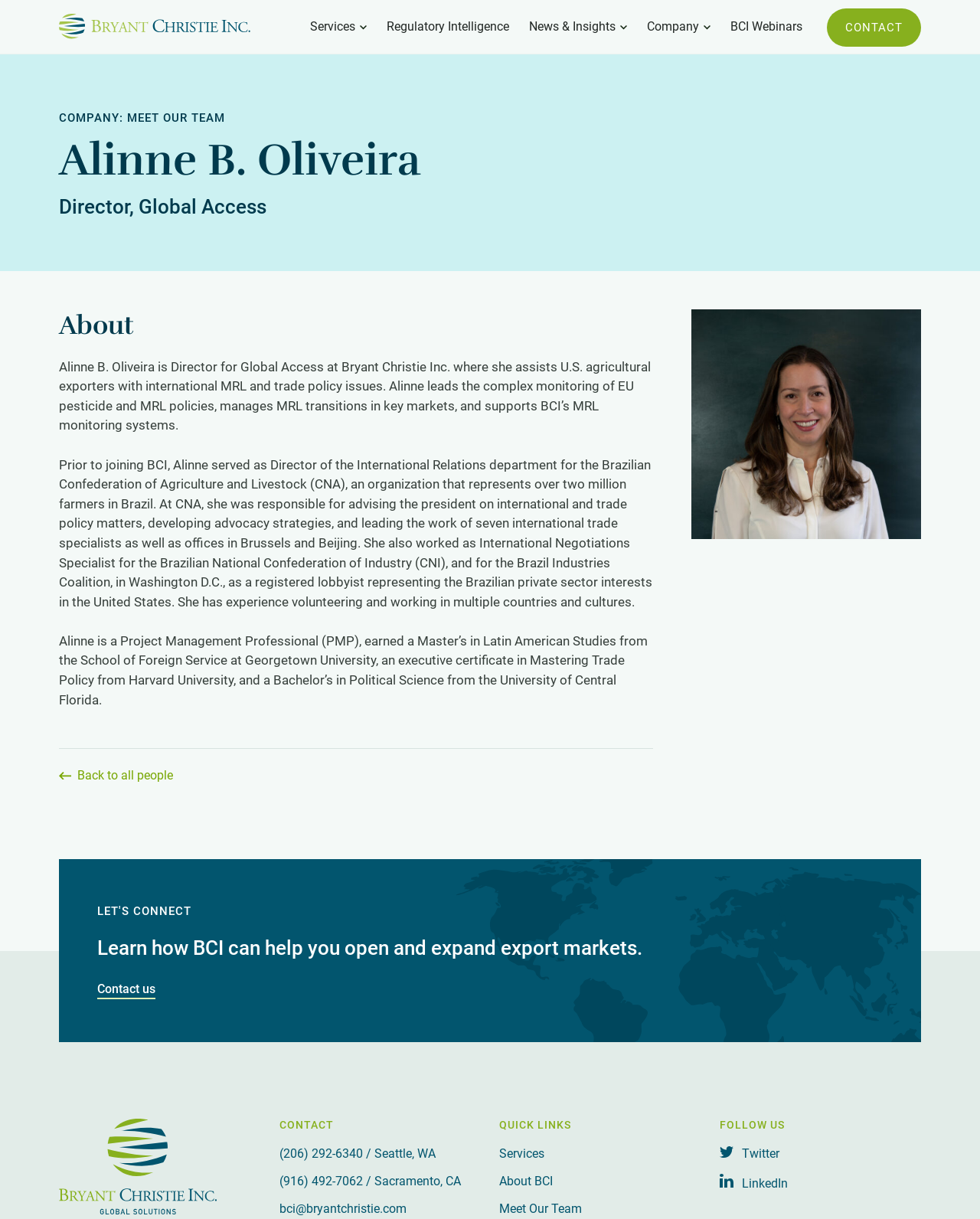Please provide a brief answer to the question using only one word or phrase: 
What is Alinne B. Oliveira's job title?

Director, Global Access